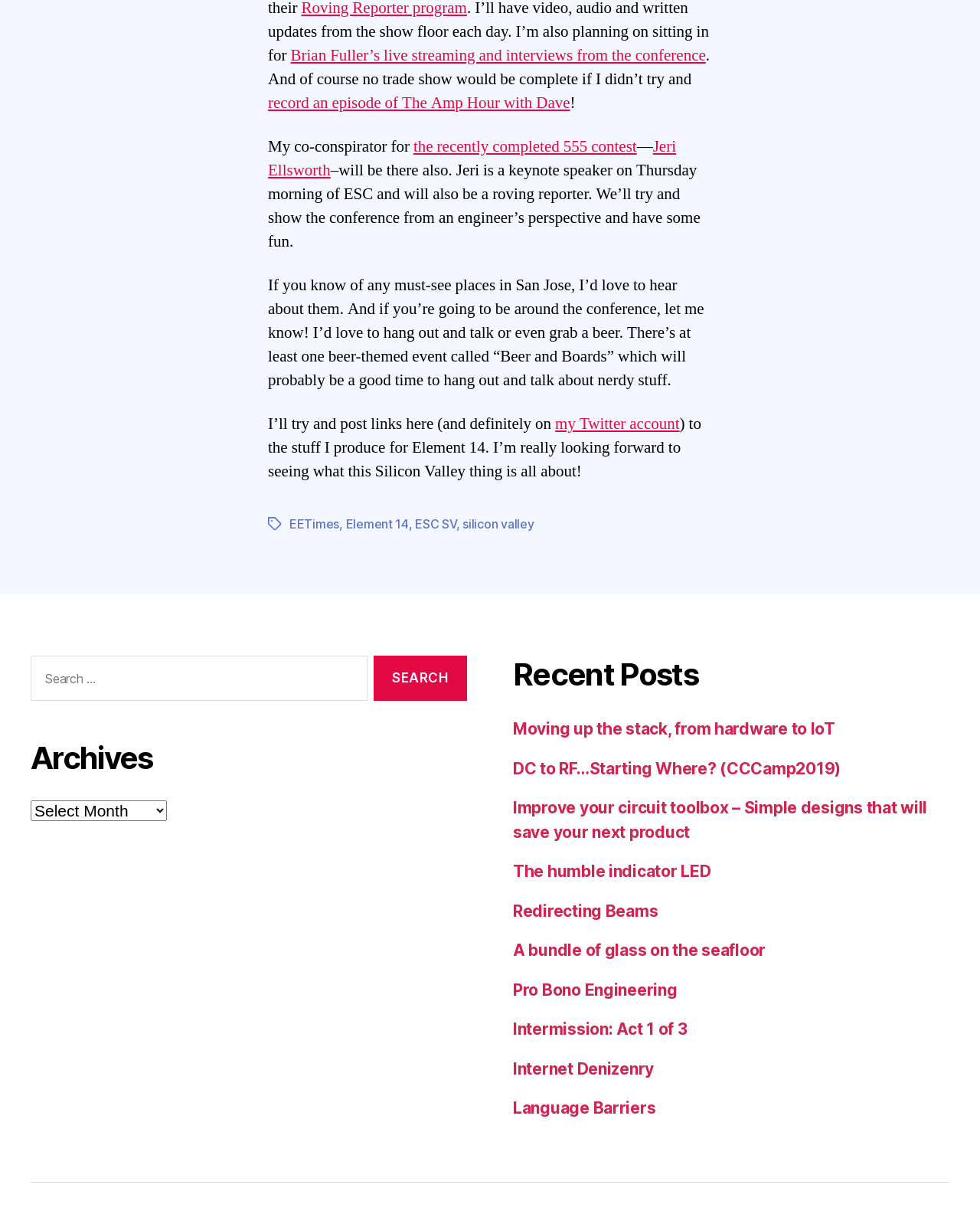Locate the bounding box coordinates of the element to click to perform the following action: 'View Lying Around the World exercise'. The coordinates should be given as four float values between 0 and 1, in the form of [left, top, right, bottom].

None